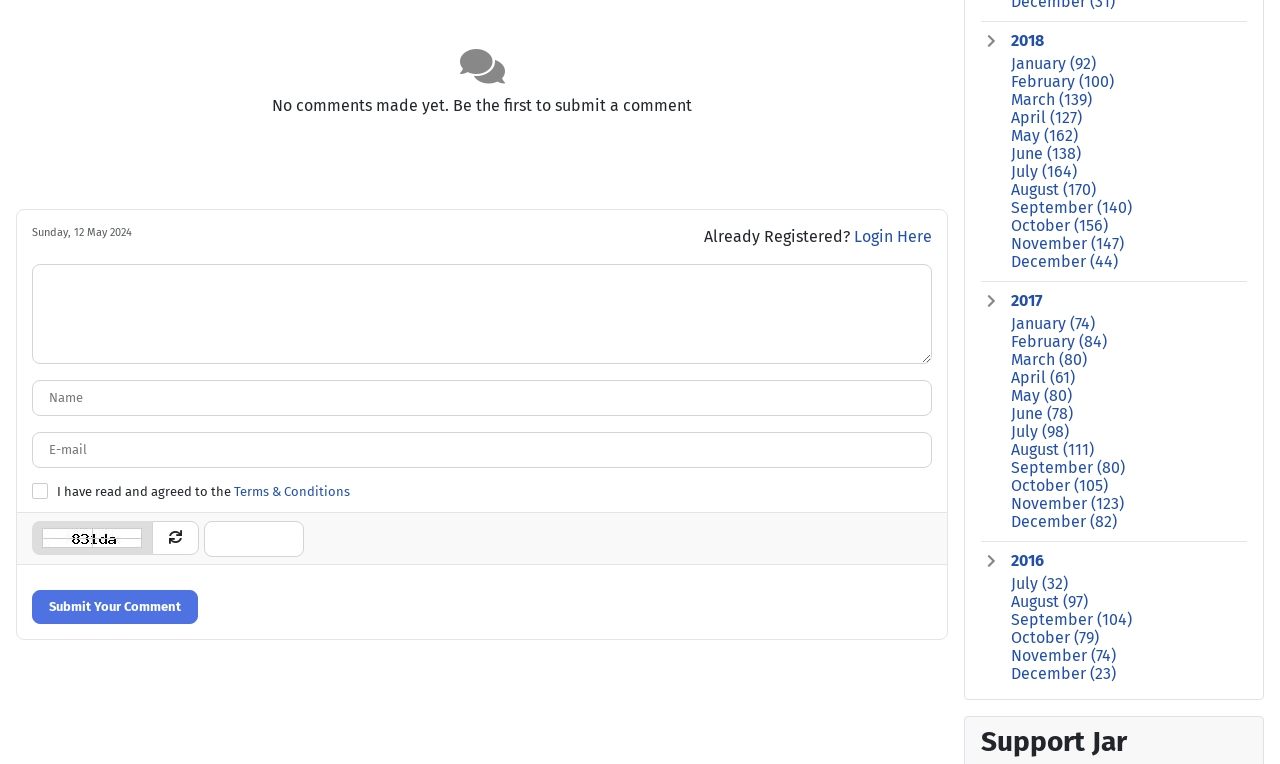Determine the bounding box coordinates for the HTML element described here: "2016".

[0.79, 0.722, 0.816, 0.747]